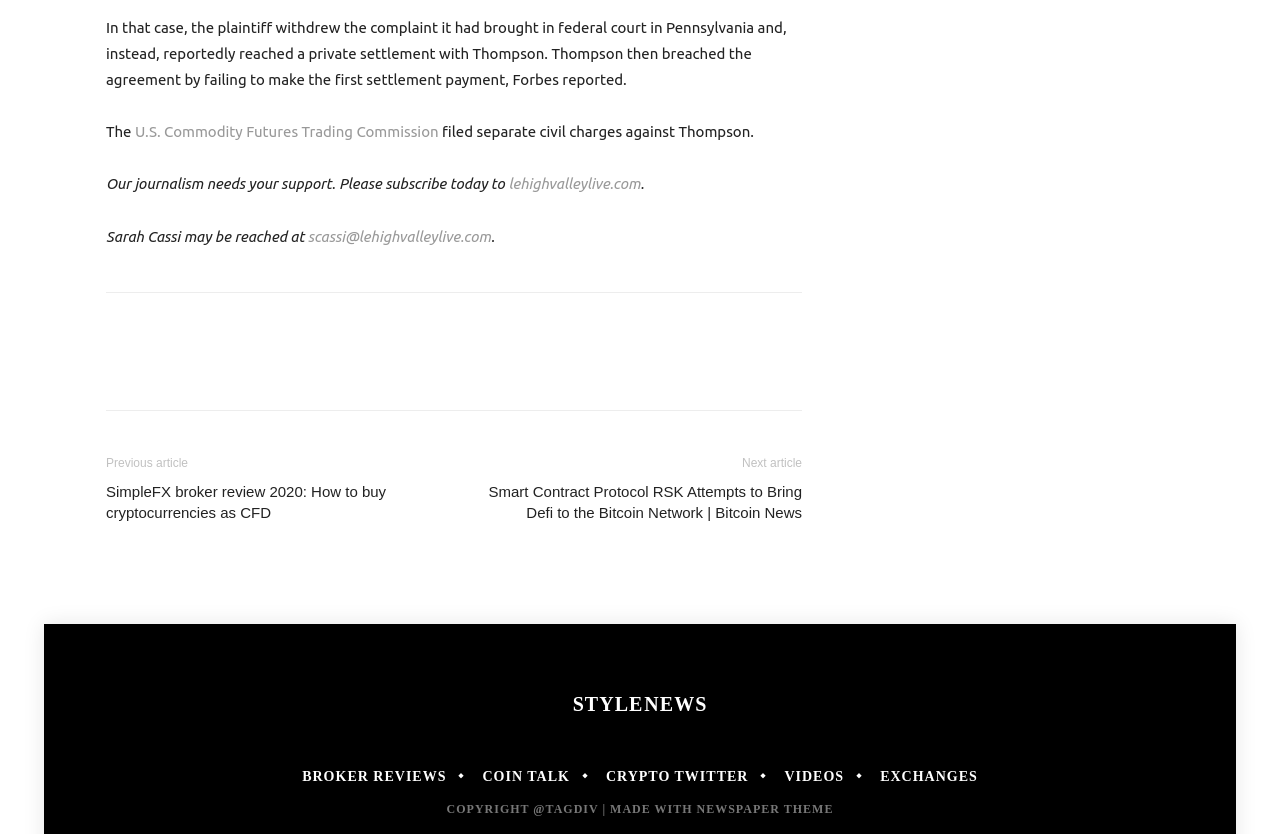What is the topic of the article?
Use the screenshot to answer the question with a single word or phrase.

Thompson and settlement